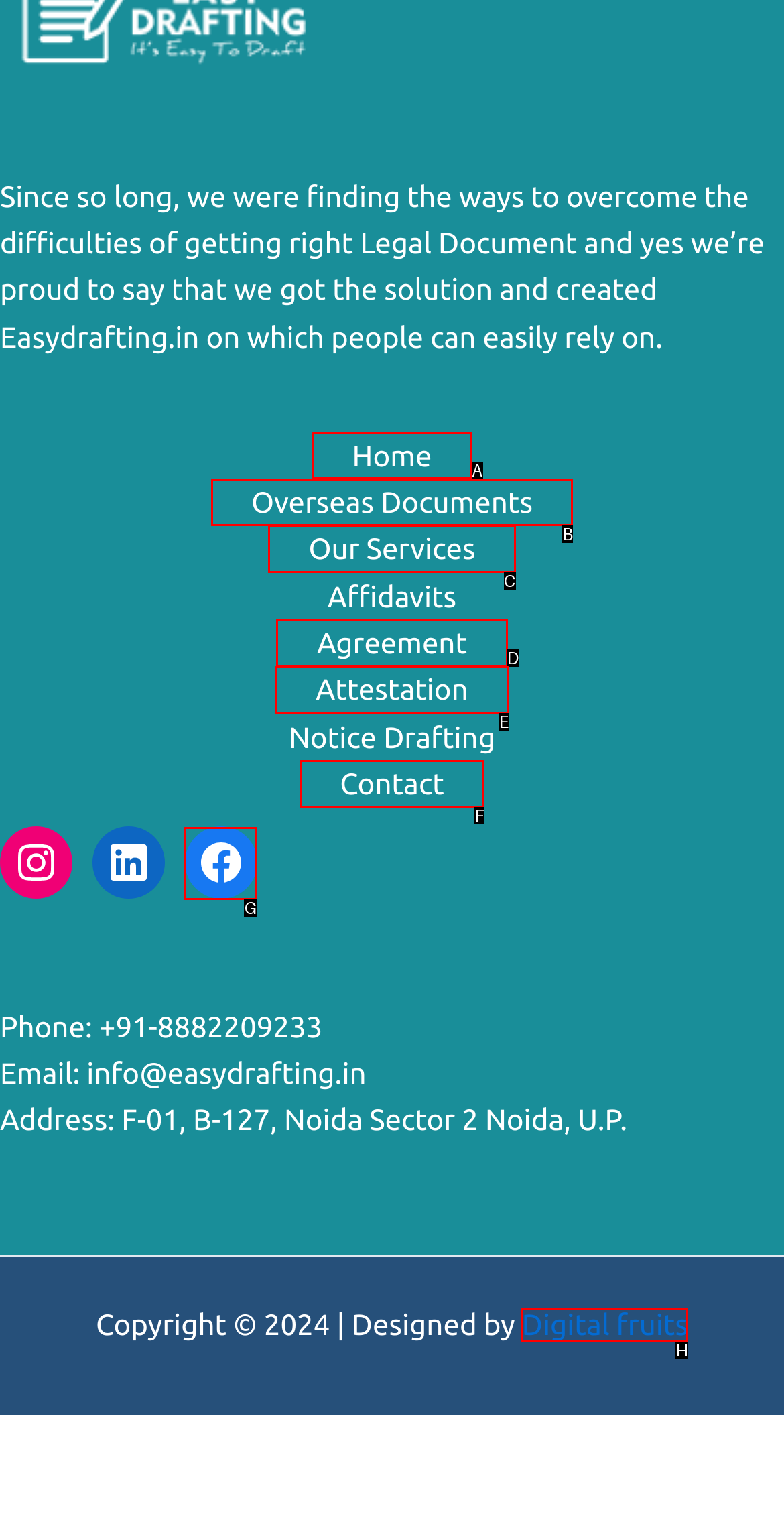Tell me which option best matches the description: Our Services
Answer with the option's letter from the given choices directly.

C